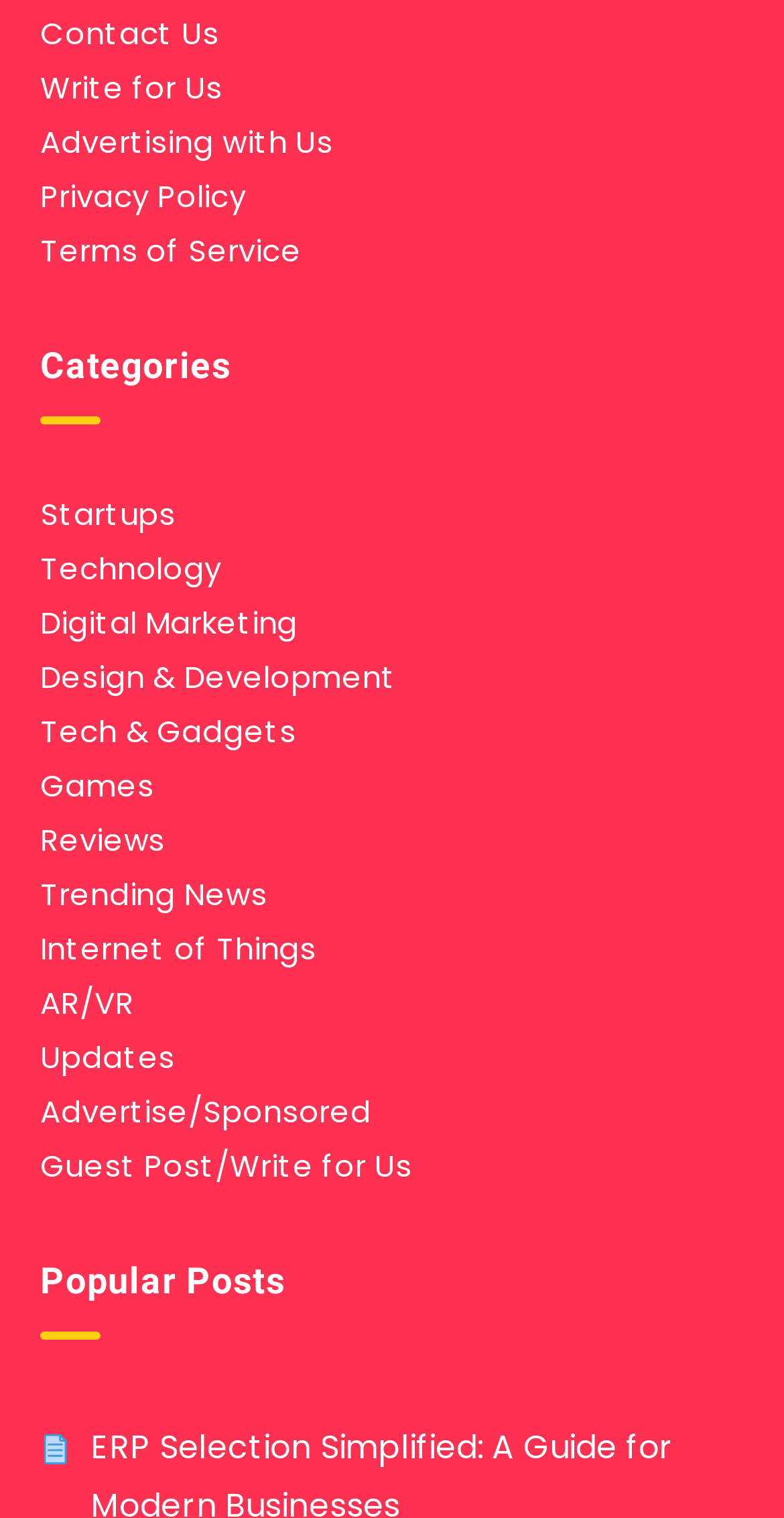What is the last category listed?
Based on the image, answer the question with a single word or brief phrase.

Guest Post/Write for Us